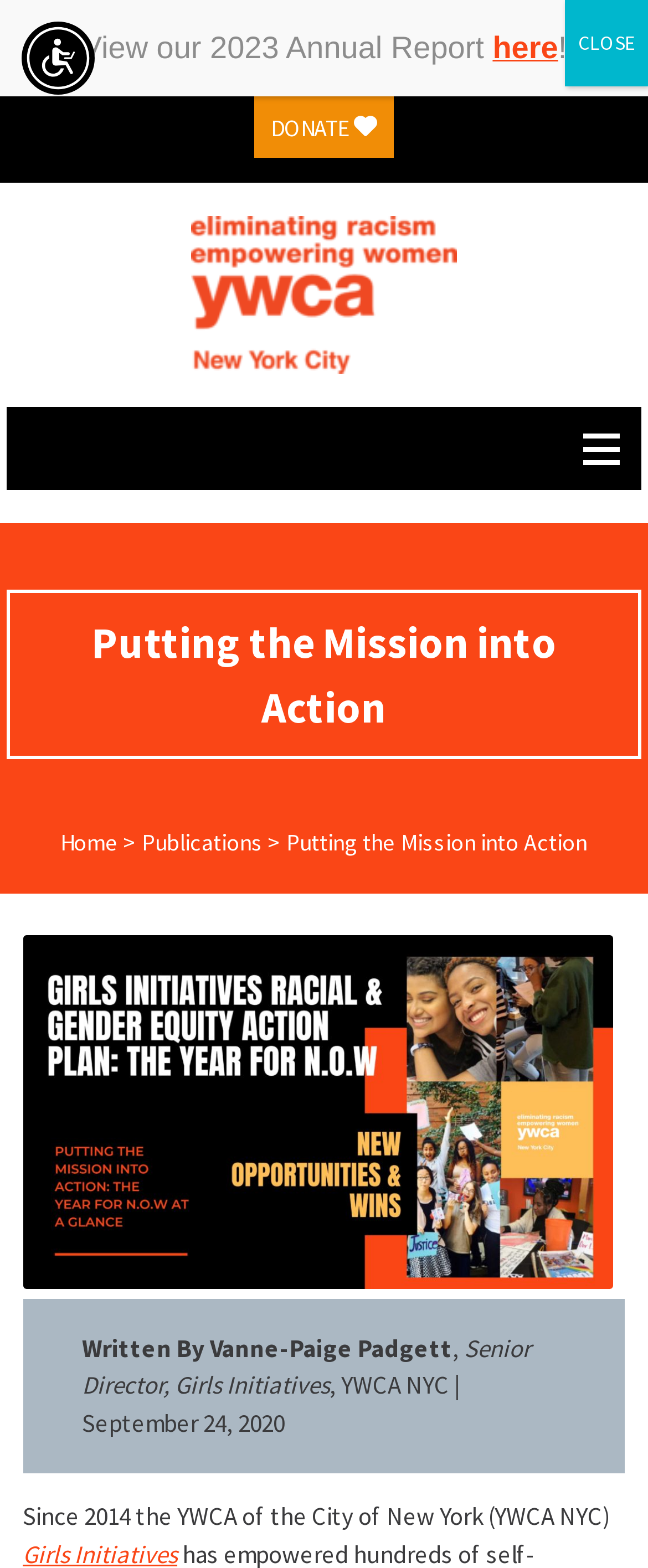Provide the bounding box coordinates for the specified HTML element described in this description: "Shipping and Deliveries". The coordinates should be four float numbers ranging from 0 to 1, in the format [left, top, right, bottom].

None